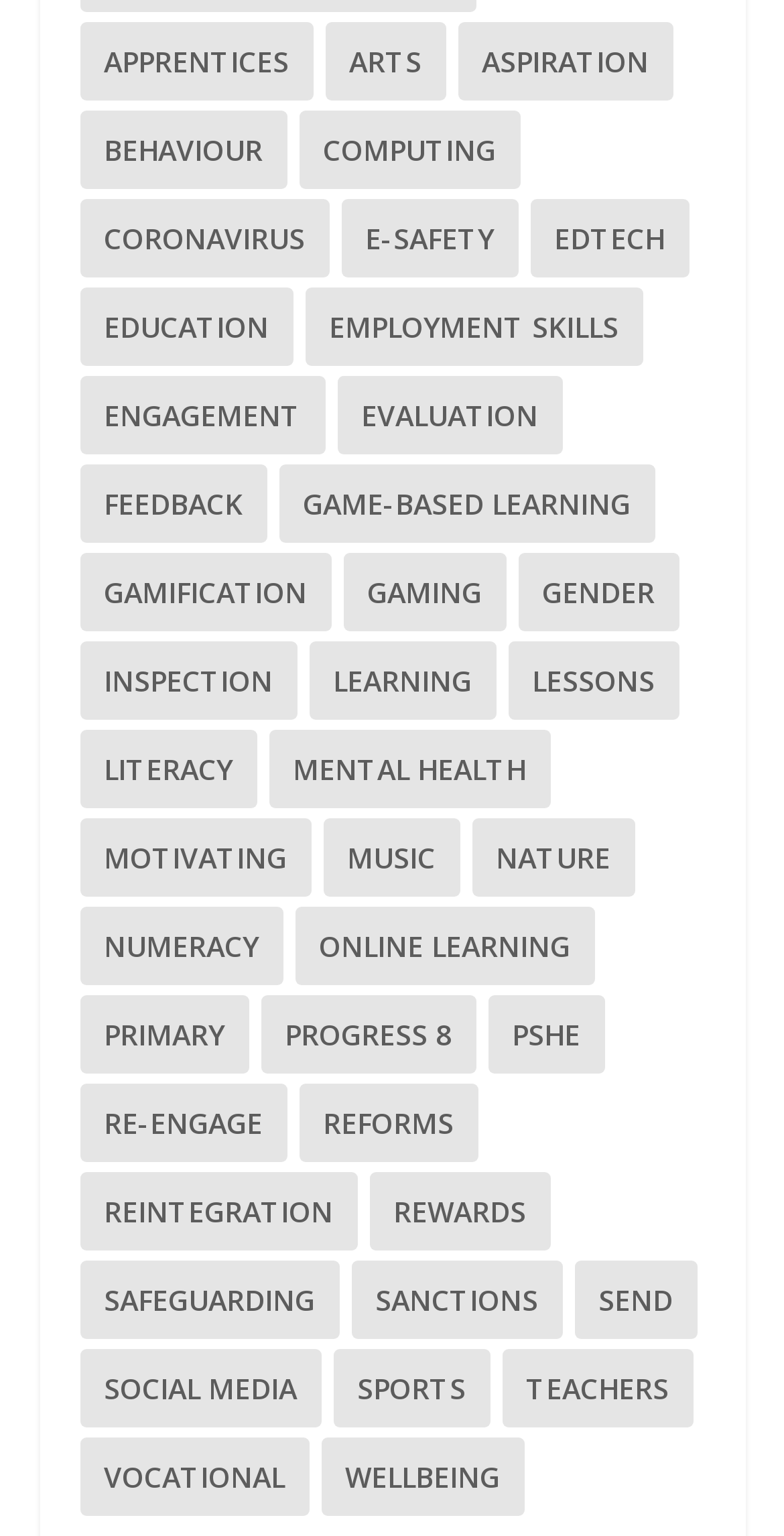Using the provided description Game-based Learning, find the bounding box coordinates for the UI element. Provide the coordinates in (top-left x, top-left y, bottom-right x, bottom-right y) format, ensuring all values are between 0 and 1.

[0.355, 0.302, 0.835, 0.353]